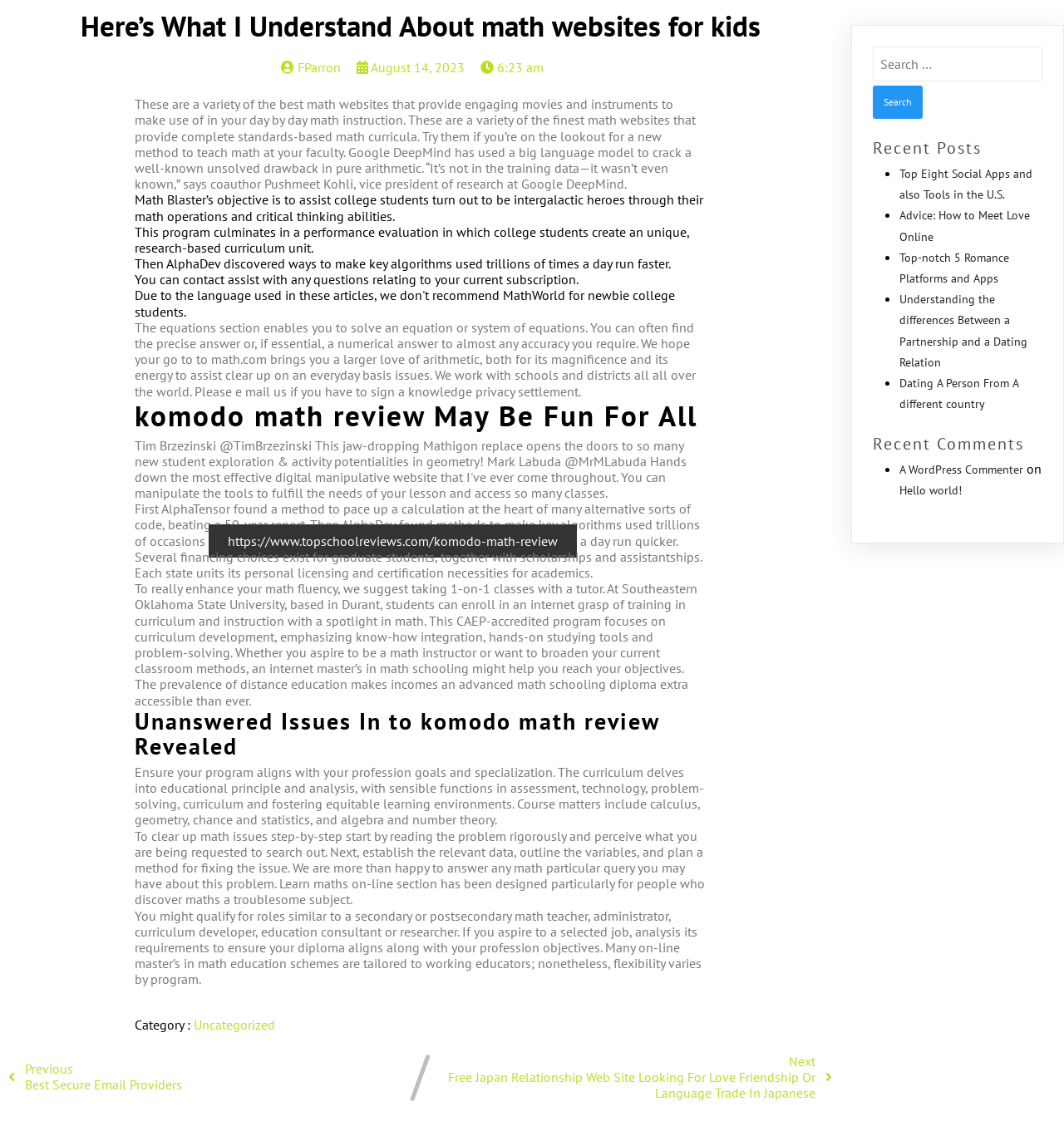What can you contact support with?
Answer the question using a single word or phrase, according to the image.

Questions about your current subscription